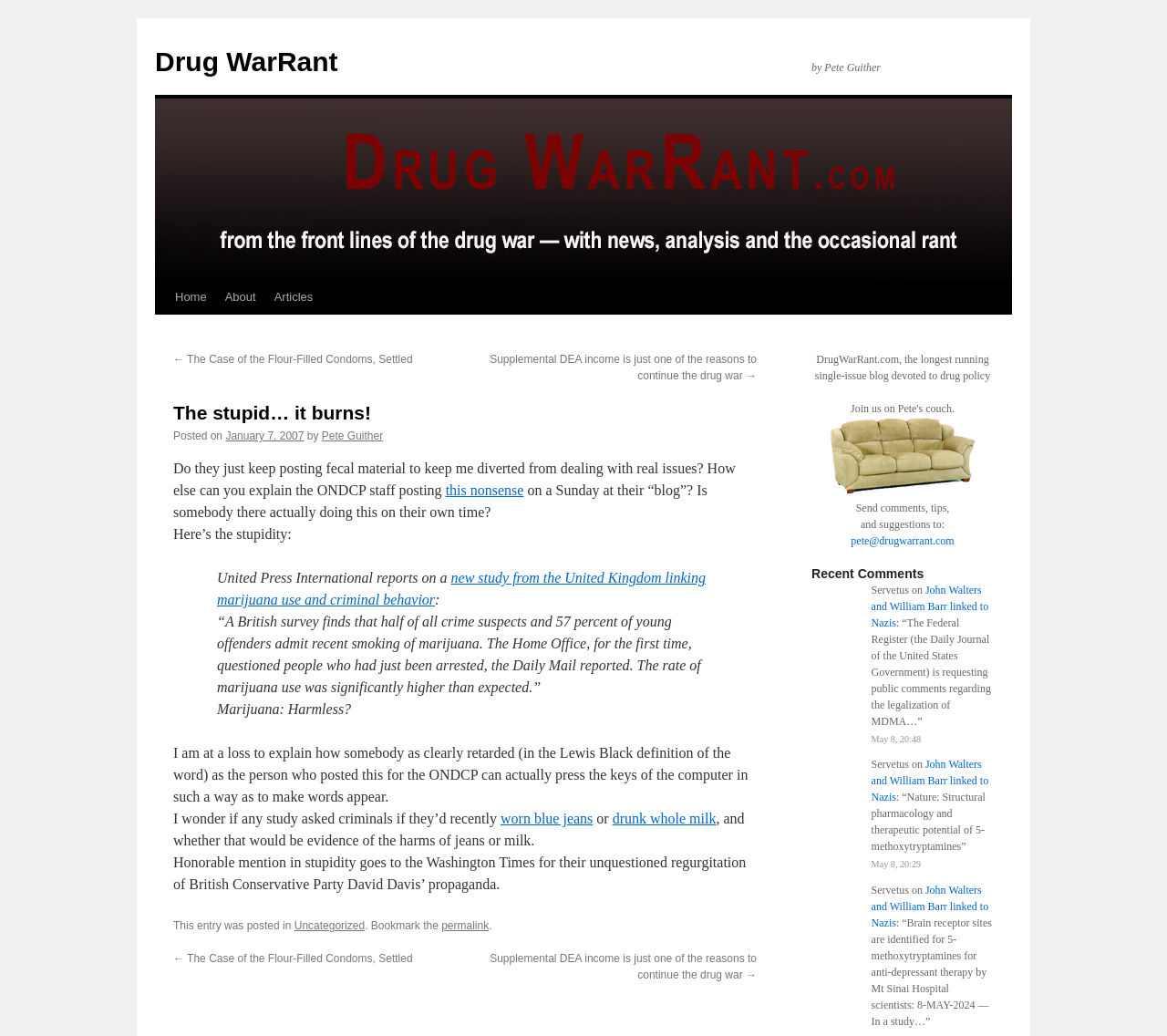Convey a detailed summary of the webpage, mentioning all key elements.

This webpage is a blog post titled "The stupid… it burns!" on the website Drug WarRant. At the top, there is a link to the website's homepage, followed by the author's name, Pete Guither. Below that, there is a large image that spans most of the width of the page.

The main content of the page is divided into sections. The first section has a heading with the same title as the webpage, followed by a block of text that discusses a study linking marijuana use to criminal behavior. The text is interspersed with links to other articles and a quote from the study.

Below this section, there are several paragraphs of text that criticize the study and the Office of National Drug Control Policy (ONDCP). The text is written in a sarcastic and humorous tone, with the author expressing incredulity at the study's findings and the ONDCP's posting of the study on their blog.

On the right side of the page, there is a section with links to other articles on the website, including "Home", "About", and "Articles". Below this section, there is a block of text that describes the website and its purpose.

At the bottom of the page, there is a section titled "Recent Comments" that lists several comments from readers, including their names, the titles of their comments, and the dates they were posted.

Throughout the page, there are several images, including a couch and a logo for the website. The overall layout of the page is cluttered, with many different elements competing for attention. However, the main content of the page is easy to follow, and the author's tone is engaging and humorous.